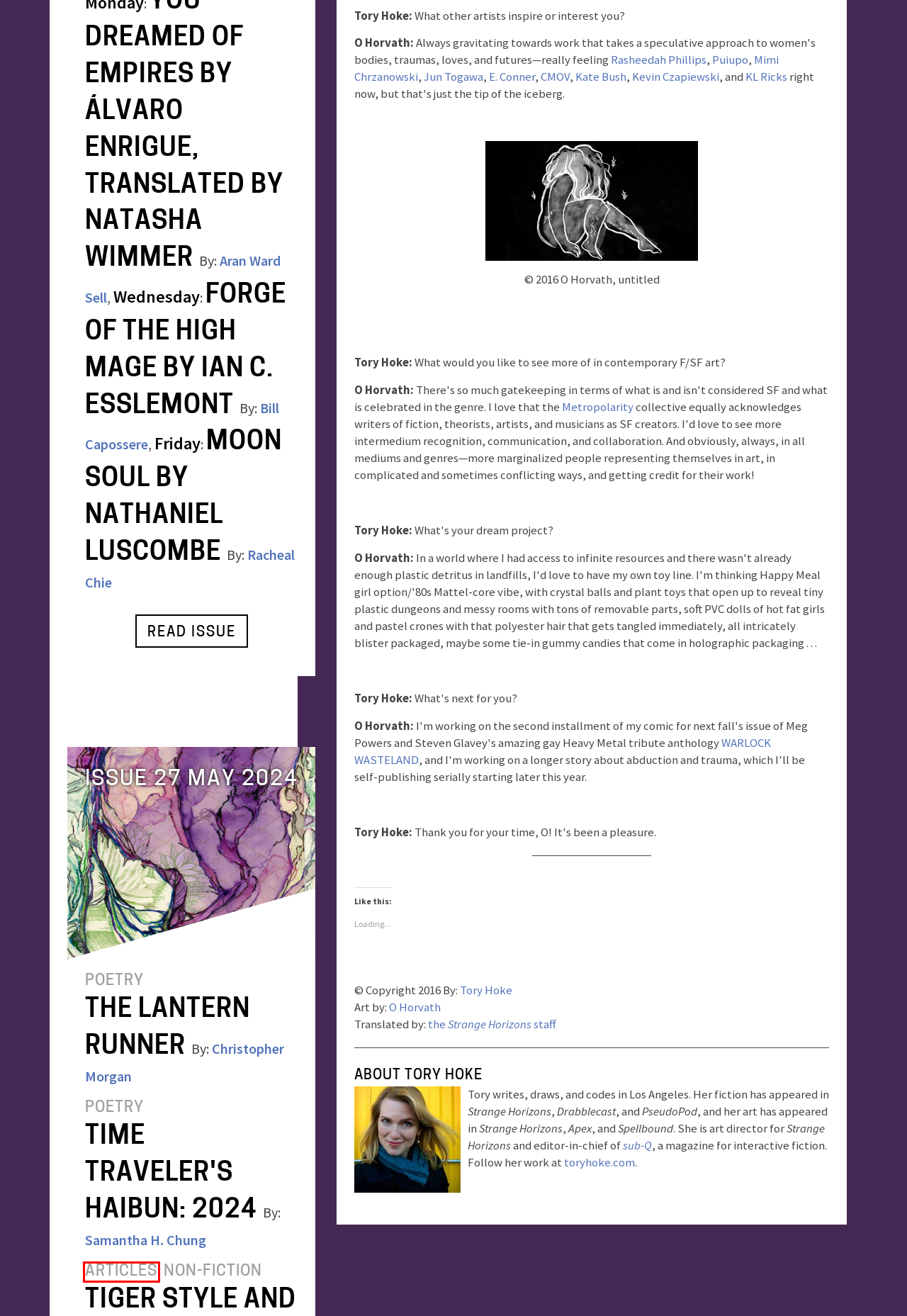Assess the screenshot of a webpage with a red bounding box and determine which webpage description most accurately matches the new page after clicking the element within the red box. Here are the options:
A. Strange Horizons - 27 May 2024 By Strange Horizons
B. Strange Horizons - Racheal Chie By Strange Horizons
C. Strange Horizons - Moon Soul by Nathaniel Luscombe By Racheal Chie
D. THE AFROFUTURIST AFFAIR
E. METROPOLARITY – PHILLY CORNER STORE SCI-FI & THOUGHT COLLECTIVE
F. Homepage - Kate Bush
G. Strange Horizons - Bill Capossere By Strange Horizons
H. Strange Horizons - Articles

H